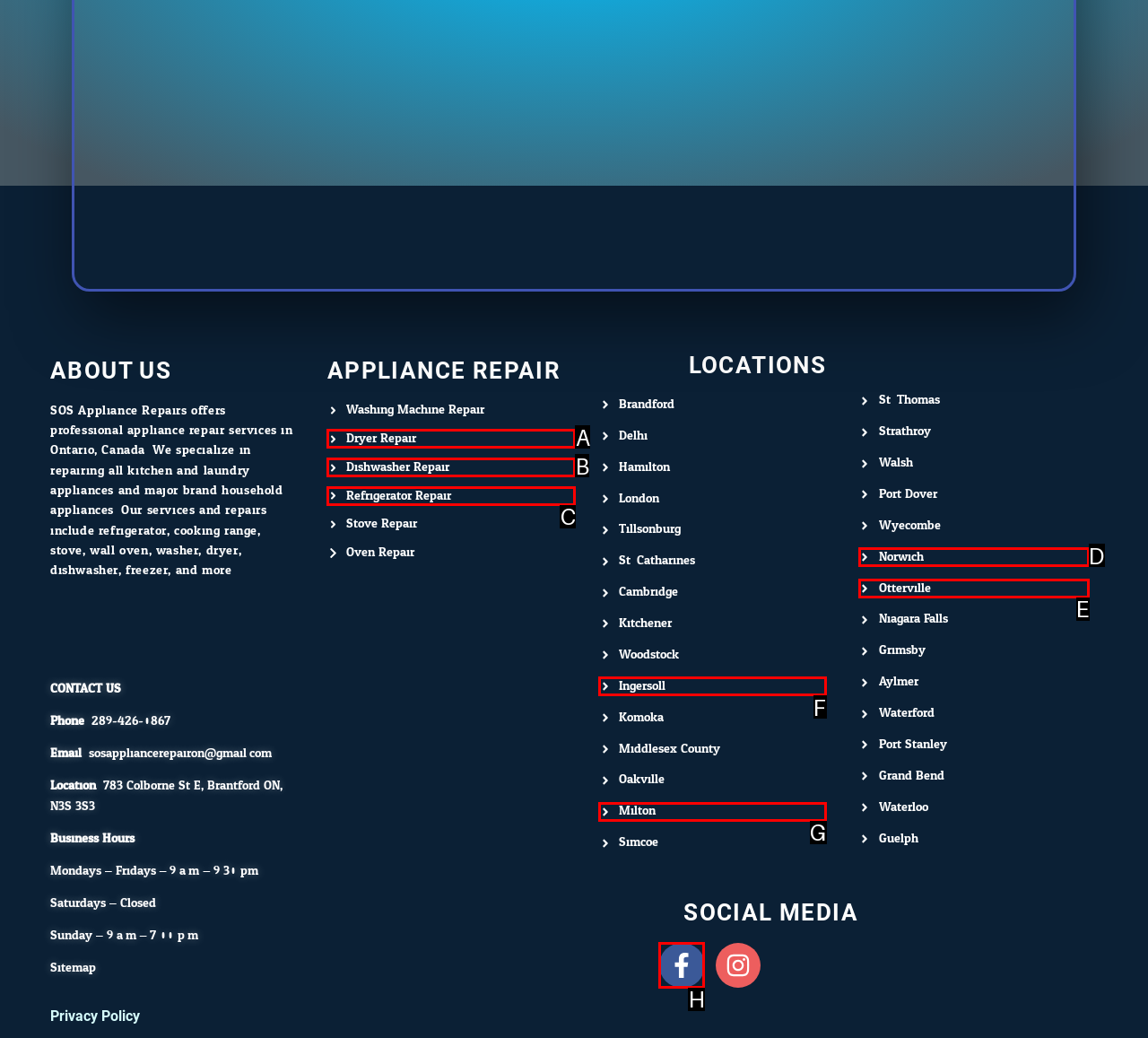Tell me which option I should click to complete the following task: Visit Facebook page
Answer with the option's letter from the given choices directly.

H